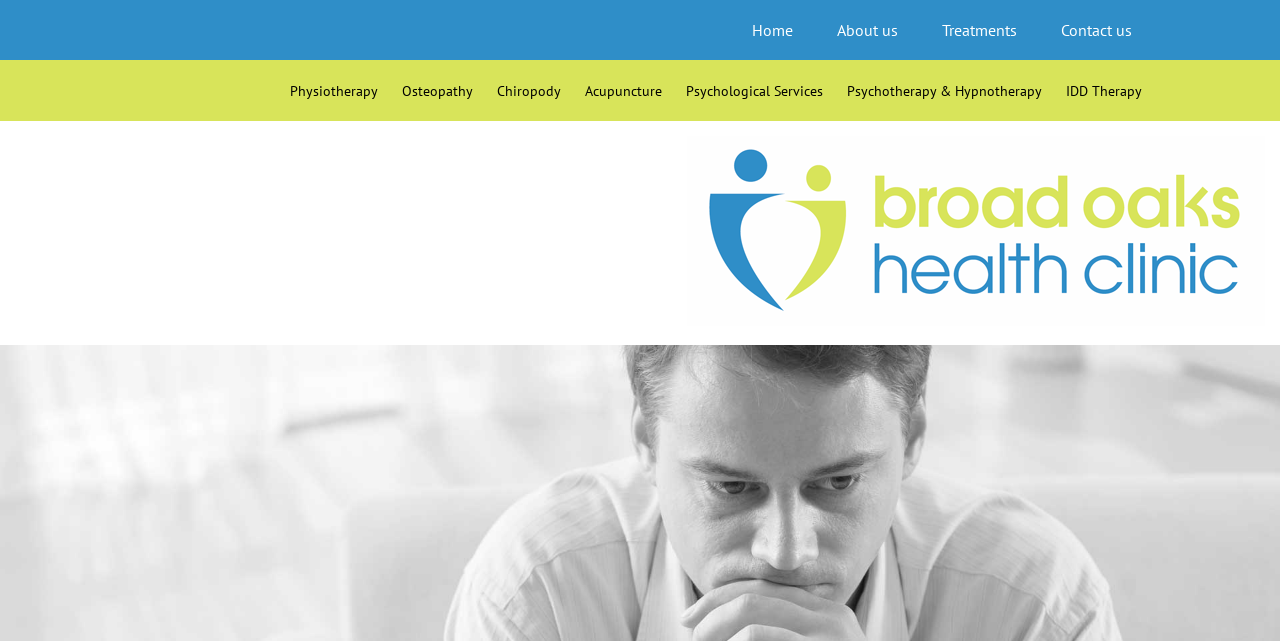Provide the bounding box coordinates of the HTML element described by the text: "Chiropody".

[0.38, 0.095, 0.446, 0.189]